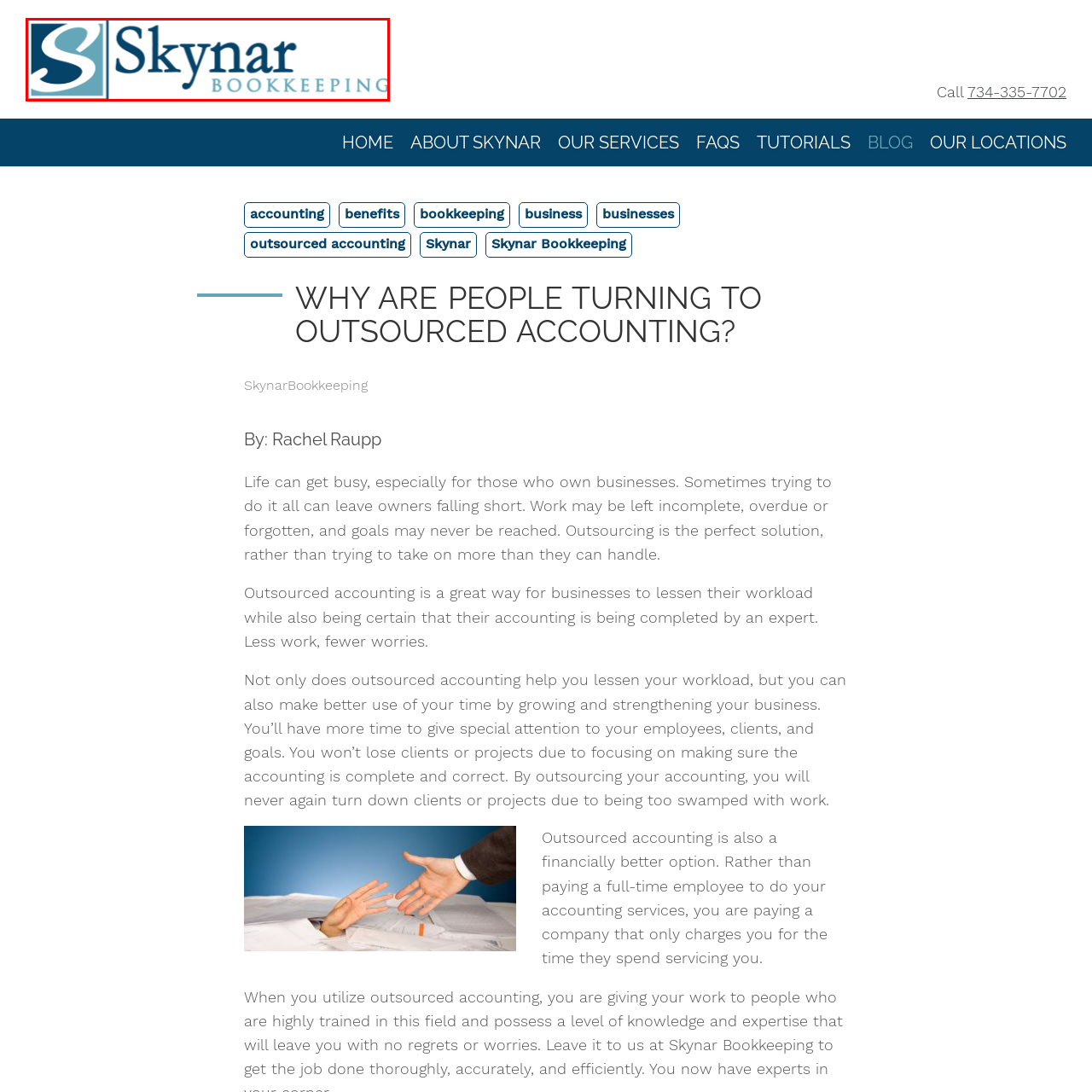What service does Skynar Bookkeeping specialize in?
Please analyze the image within the red bounding box and provide a comprehensive answer based on the visual information.

The logo of Skynar Bookkeeping clearly indicates the company's specialization in accounting services, as evident from the word 'BOOKKEEPING' written in a lighter blue below the company name, conveying the company's area of expertise.